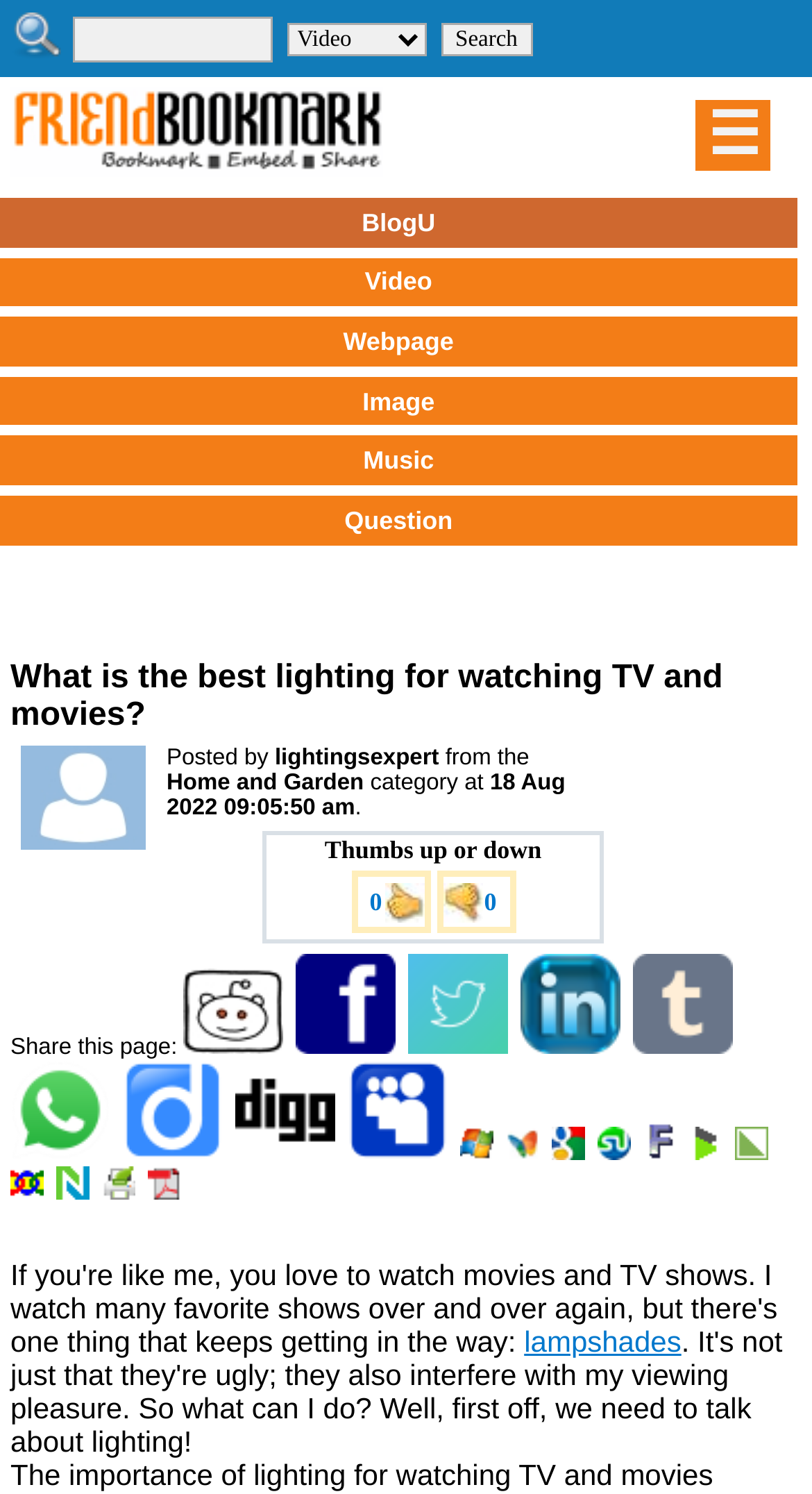Could you highlight the region that needs to be clicked to execute the instruction: "Call the phone number"?

None